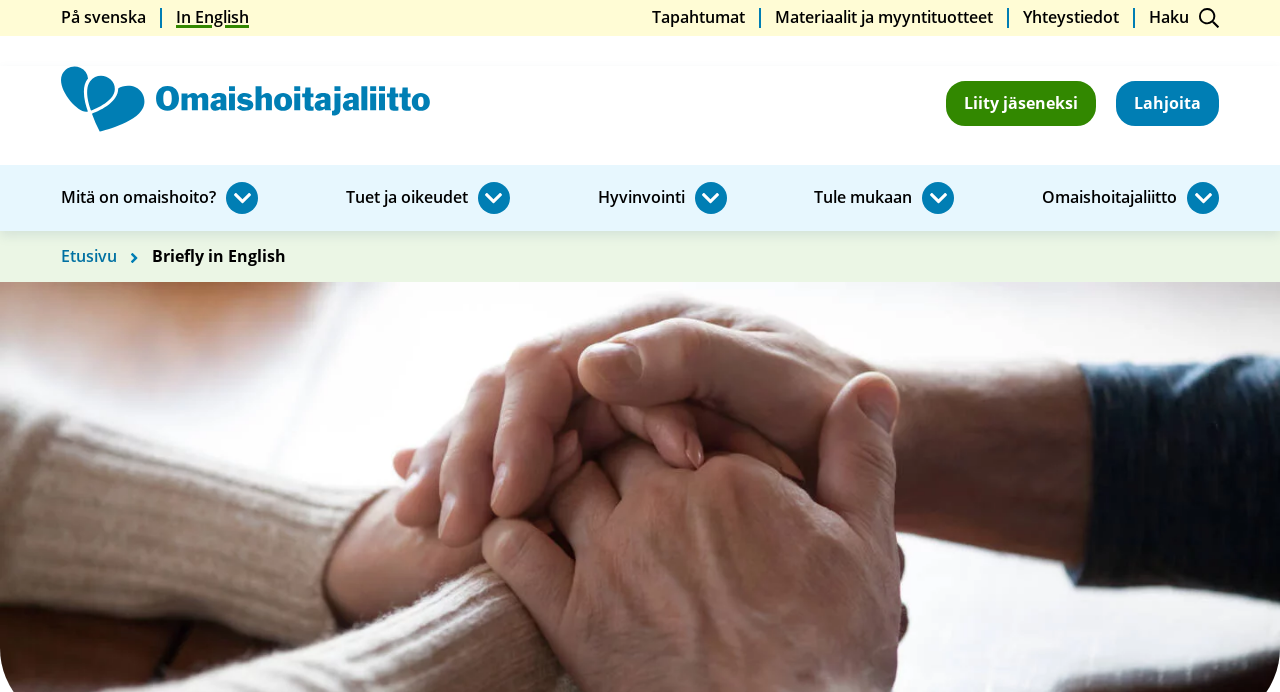What is the text above the main navigation menu?
From the screenshot, provide a brief answer in one word or phrase.

Briefly in English